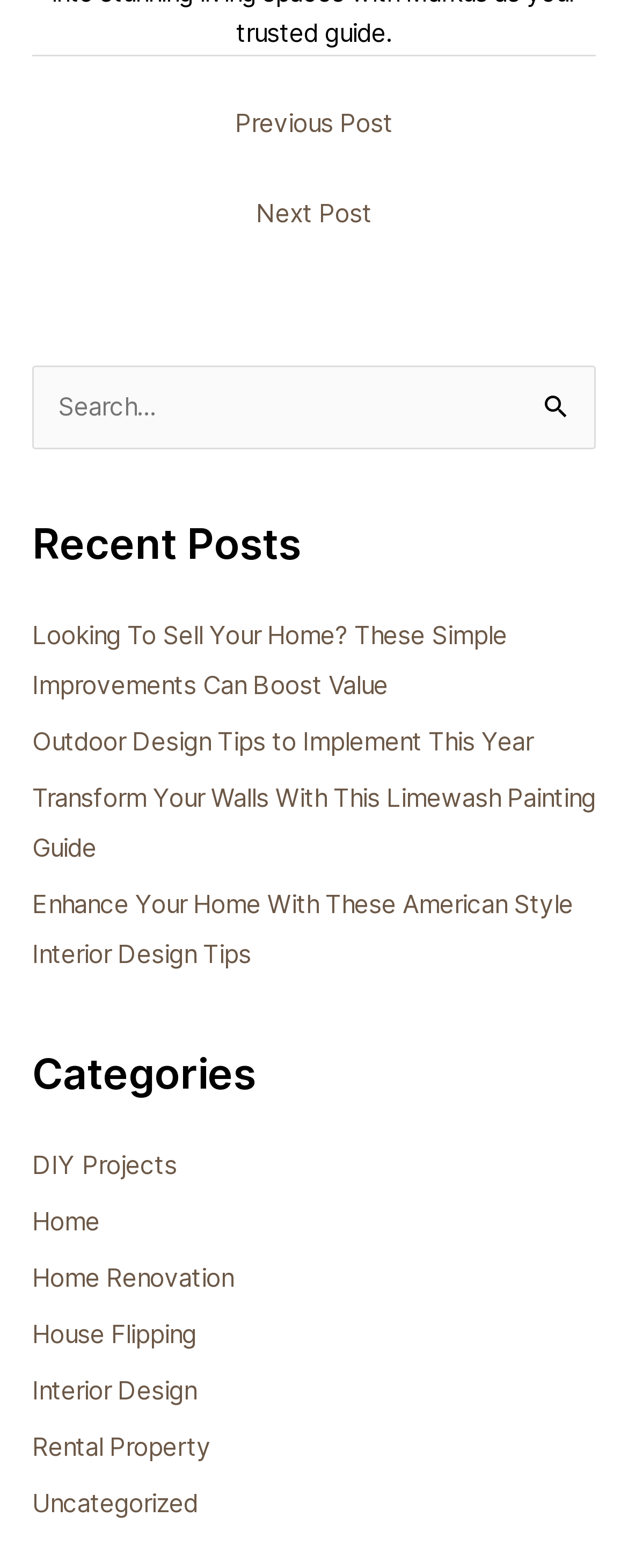Please identify the bounding box coordinates of the area that needs to be clicked to follow this instruction: "Go to previous post".

[0.074, 0.062, 0.926, 0.099]